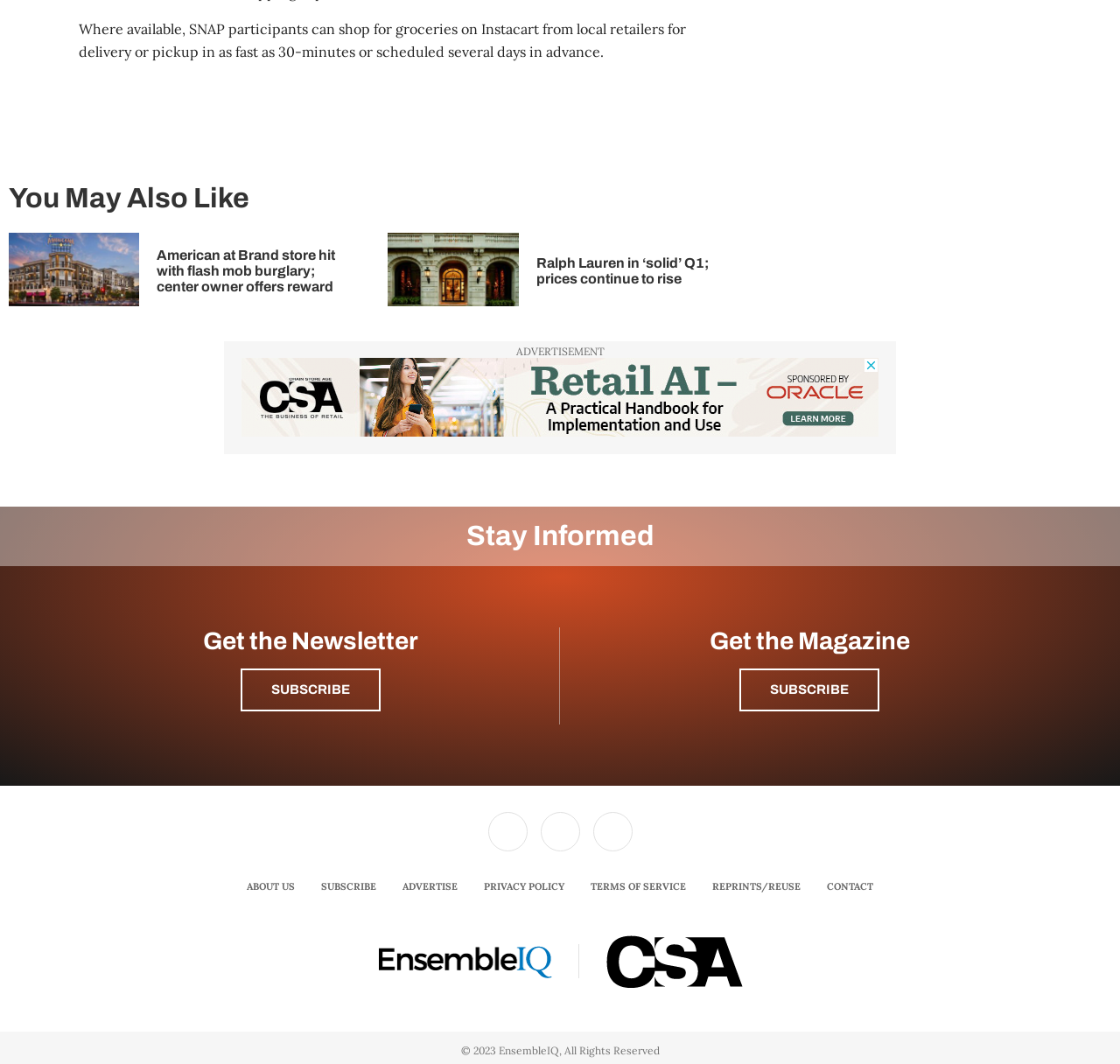Could you determine the bounding box coordinates of the clickable element to complete the instruction: "Follow on facebook"? Provide the coordinates as four float numbers between 0 and 1, i.e., [left, top, right, bottom].

[0.436, 0.763, 0.471, 0.8]